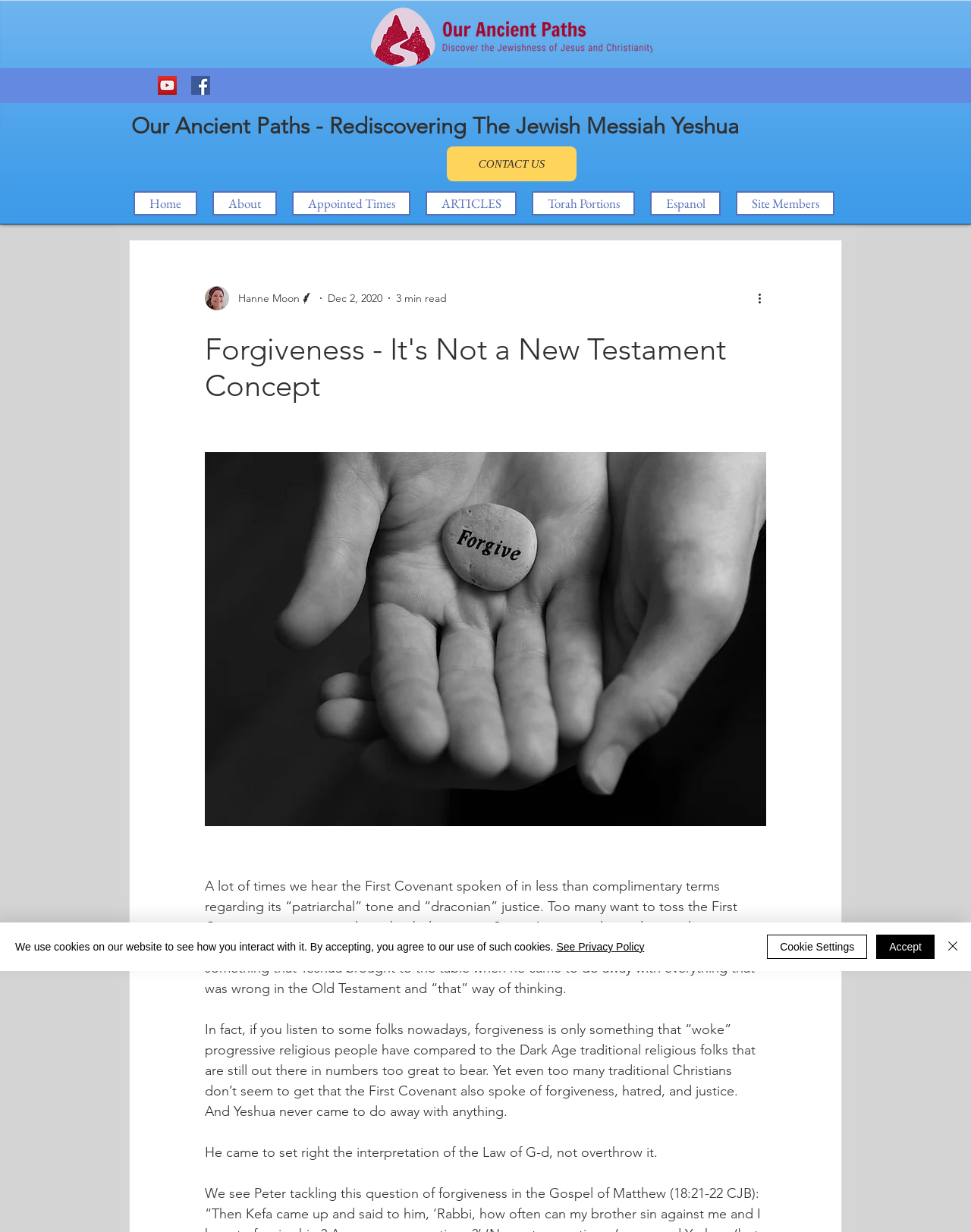Indicate the bounding box coordinates of the clickable region to achieve the following instruction: "Go to Home page."

[0.138, 0.155, 0.203, 0.175]